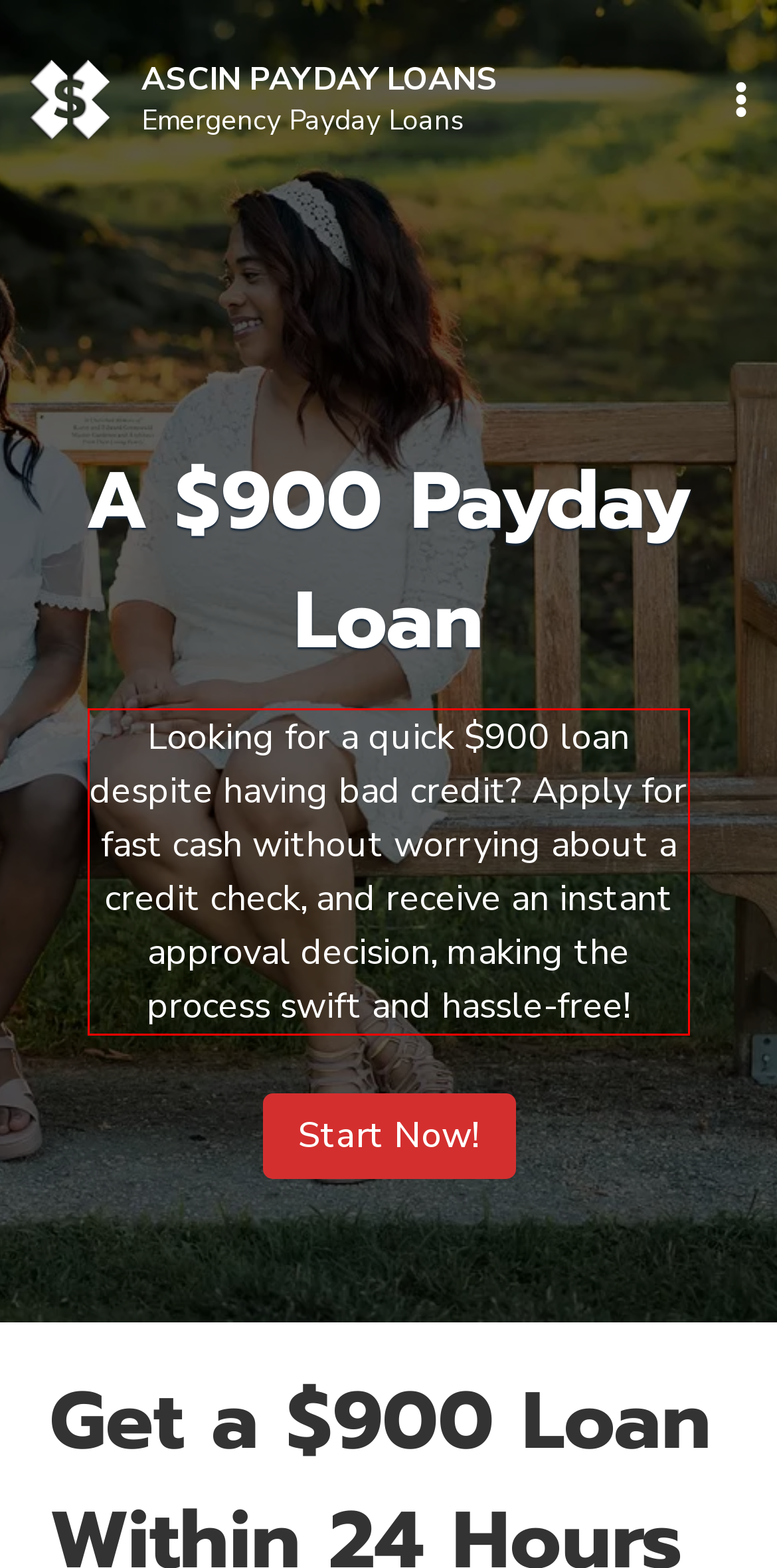Identify and extract the text within the red rectangle in the screenshot of the webpage.

Looking for a quick $900 loan despite having bad credit? Apply for fast cash without worrying about a credit check, and receive an instant approval decision, making the process swift and hassle-free!